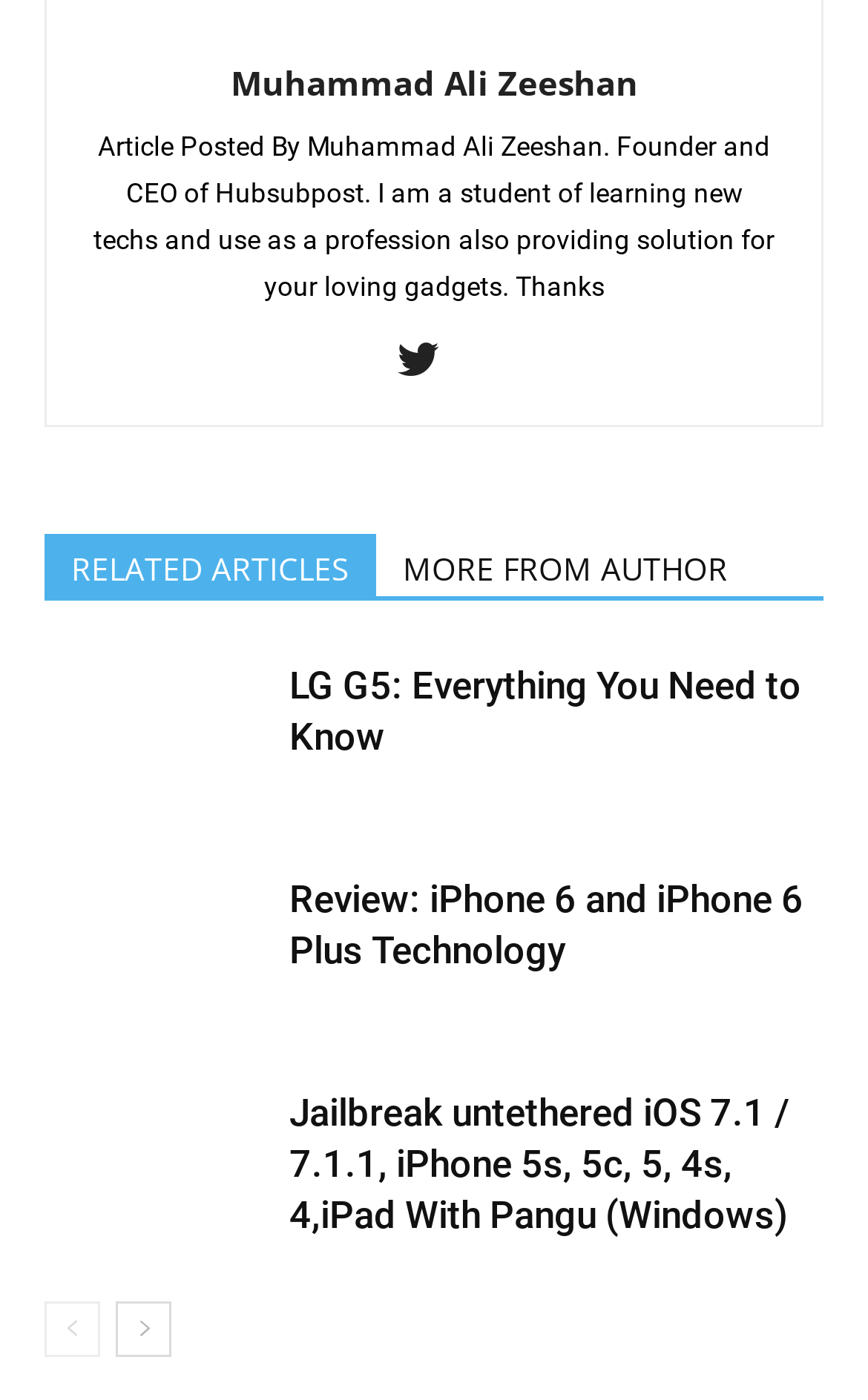Find the bounding box coordinates of the clickable region needed to perform the following instruction: "Go to previous page". The coordinates should be provided as four float numbers between 0 and 1, i.e., [left, top, right, bottom].

[0.051, 0.93, 0.115, 0.969]